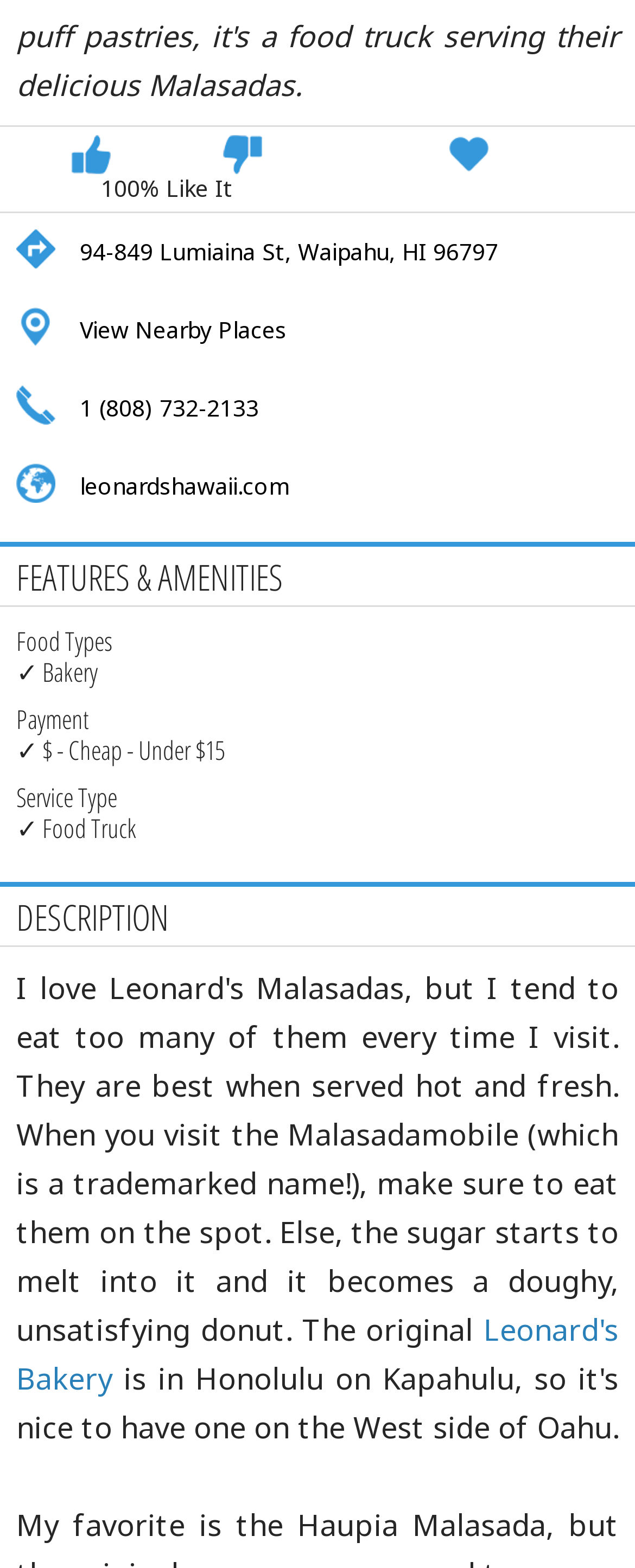Using the element description provided, determine the bounding box coordinates in the format (top-left x, top-left y, bottom-right x, bottom-right y). Ensure that all values are floating point numbers between 0 and 1. Element description: 1 (808) 732-2133

[0.0, 0.235, 1.0, 0.285]